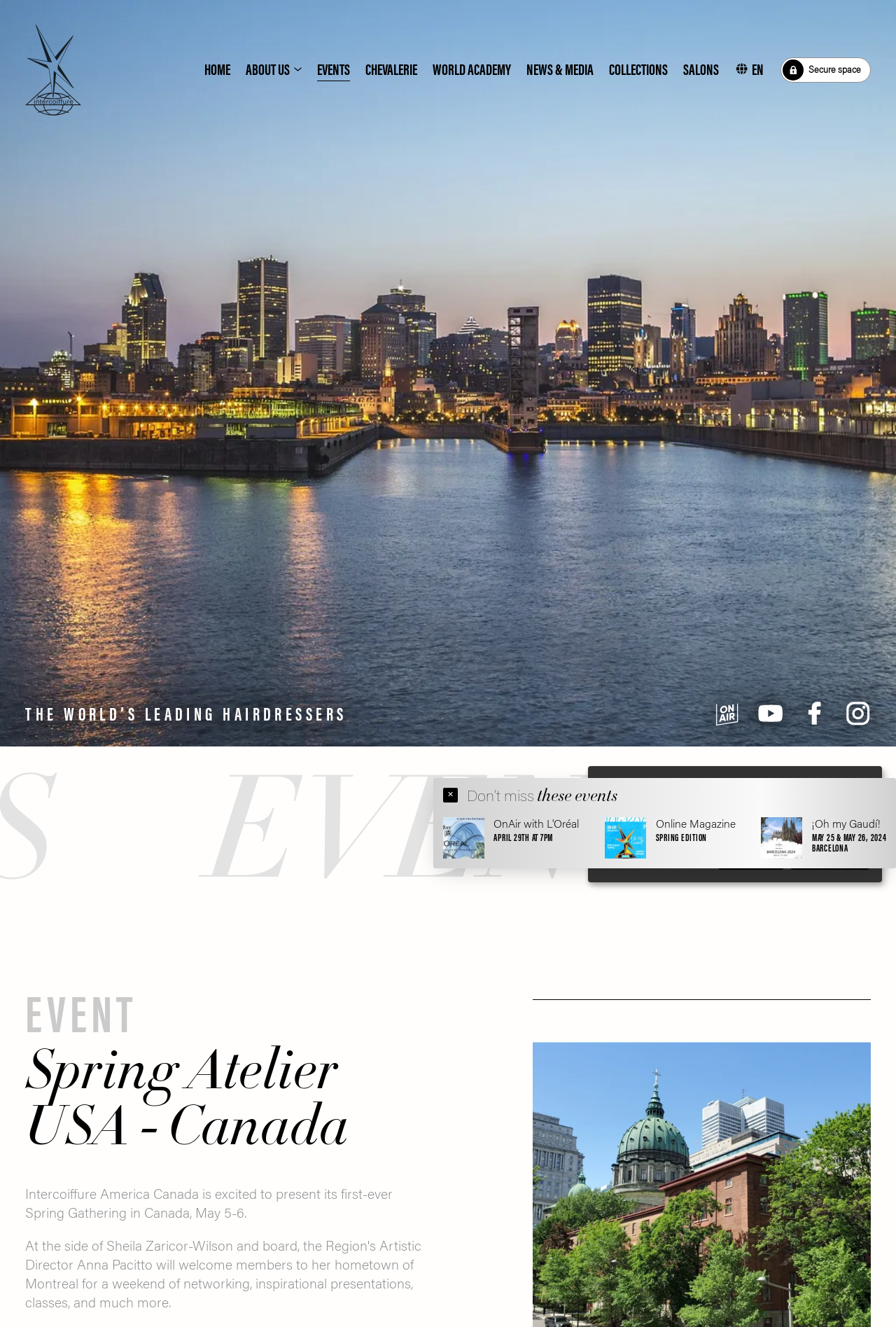Locate the UI element described by About us in the provided webpage screenshot. Return the bounding box coordinates in the format (top-left x, top-left y, bottom-right x, bottom-right y), ensuring all values are between 0 and 1.

[0.274, 0.038, 0.337, 0.067]